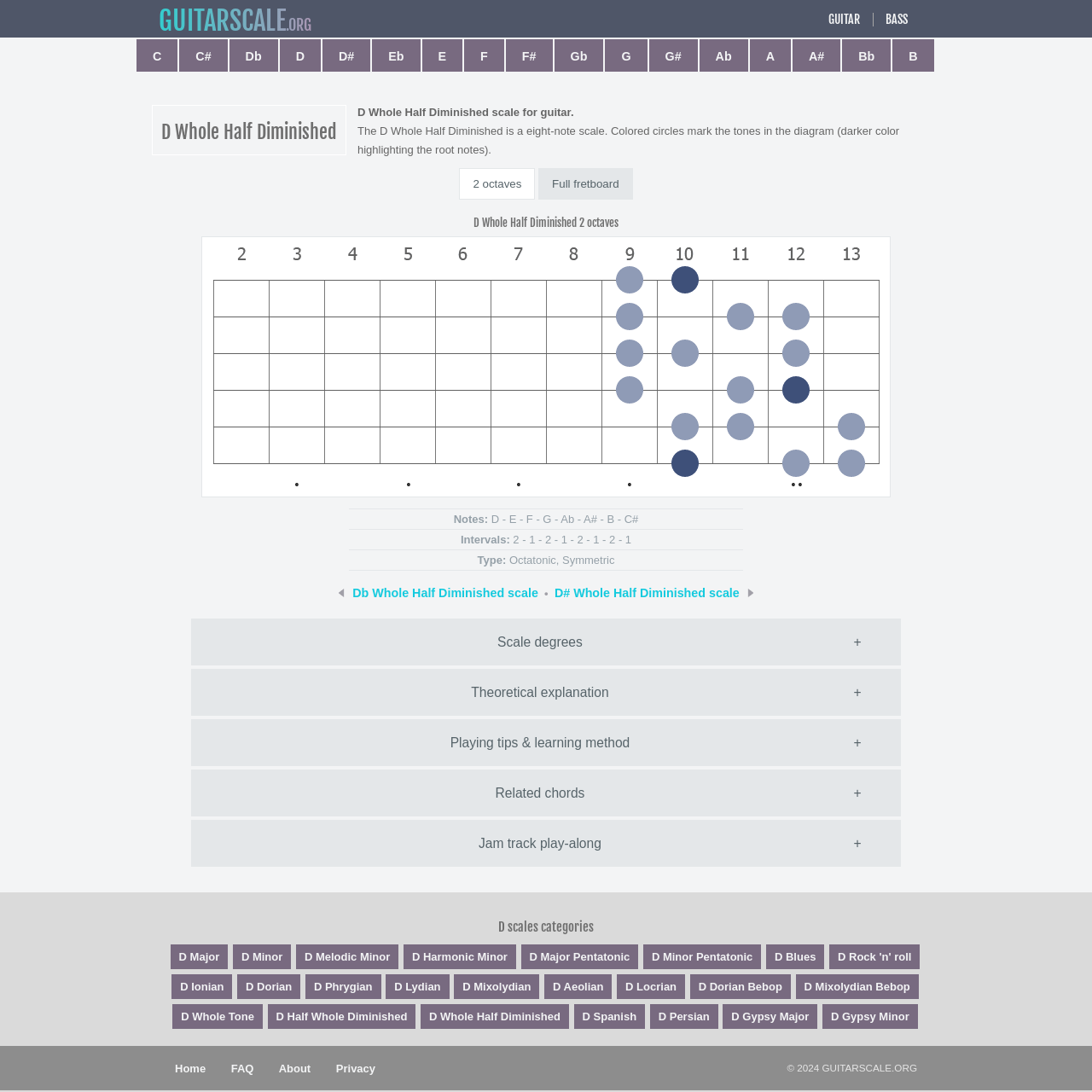Please indicate the bounding box coordinates for the clickable area to complete the following task: "View the 'D Whole Half Diminished scale diagram'". The coordinates should be specified as four float numbers between 0 and 1, i.e., [left, top, right, bottom].

[0.184, 0.217, 0.816, 0.456]